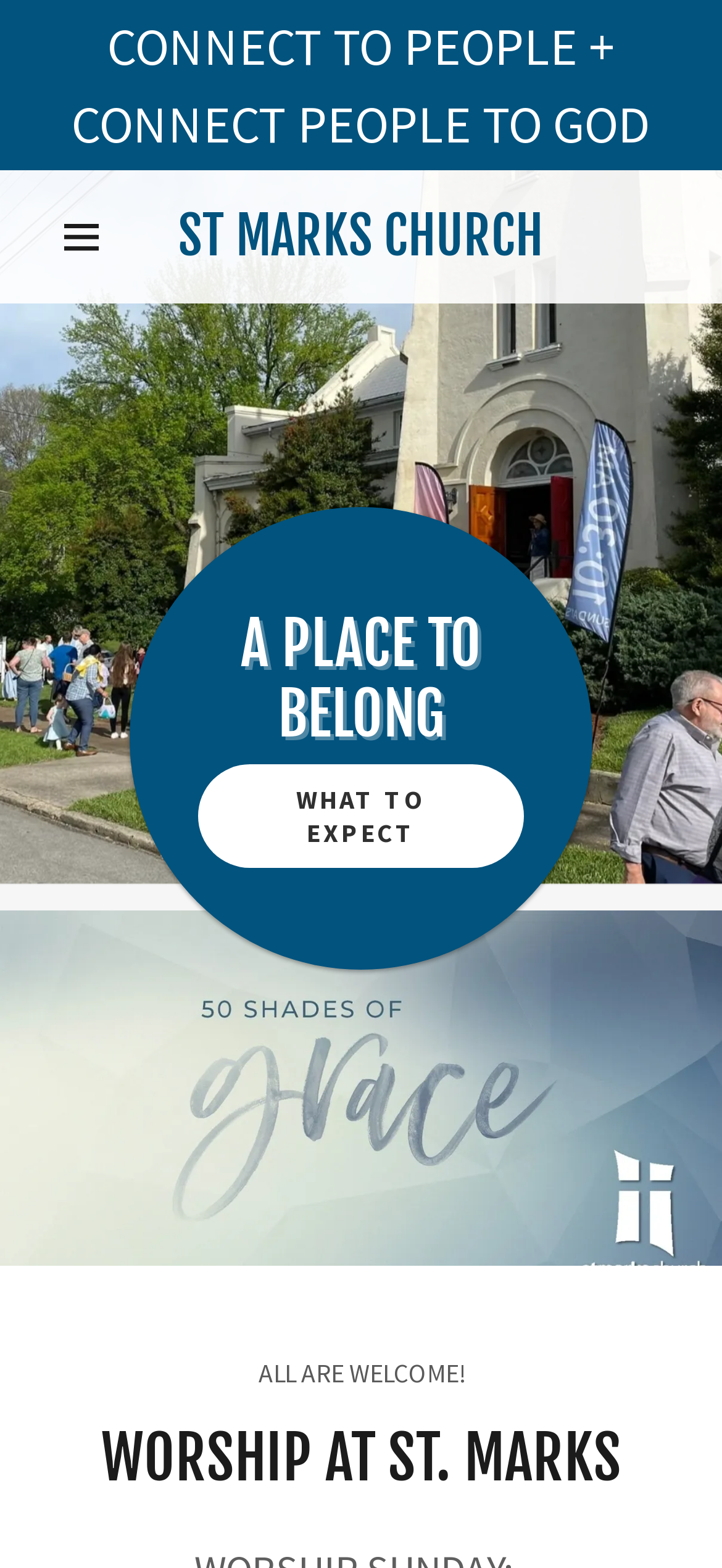Generate a comprehensive caption for the webpage you are viewing.

The webpage is about St. Marks United Methodist Church, with a prominent header that reads "CONNECT TO PEOPLE + CONNECT PEOPLE TO GOD" in a large font, taking up most of the top section of the page. Below this header, there is a horizontal section containing a hamburger site navigation icon, which is a button with a popup menu, and a link to "ST MARKS CHURCH" with a dropdown menu. 

To the right of this section, there is a heading that says "A PLACE TO BELONG". Below this, there is a link to "WHAT TO EXPECT". 

The top section of the page also features a large image that spans the entire width of the page, taking up about half of the screen. 

At the very bottom of the page, there are two headings, one that says "ALL ARE WELCOME!" and another that says "WORSHIP AT ST. MARKS". 

There is also a large image at the bottom of the page, taking up about a quarter of the screen.